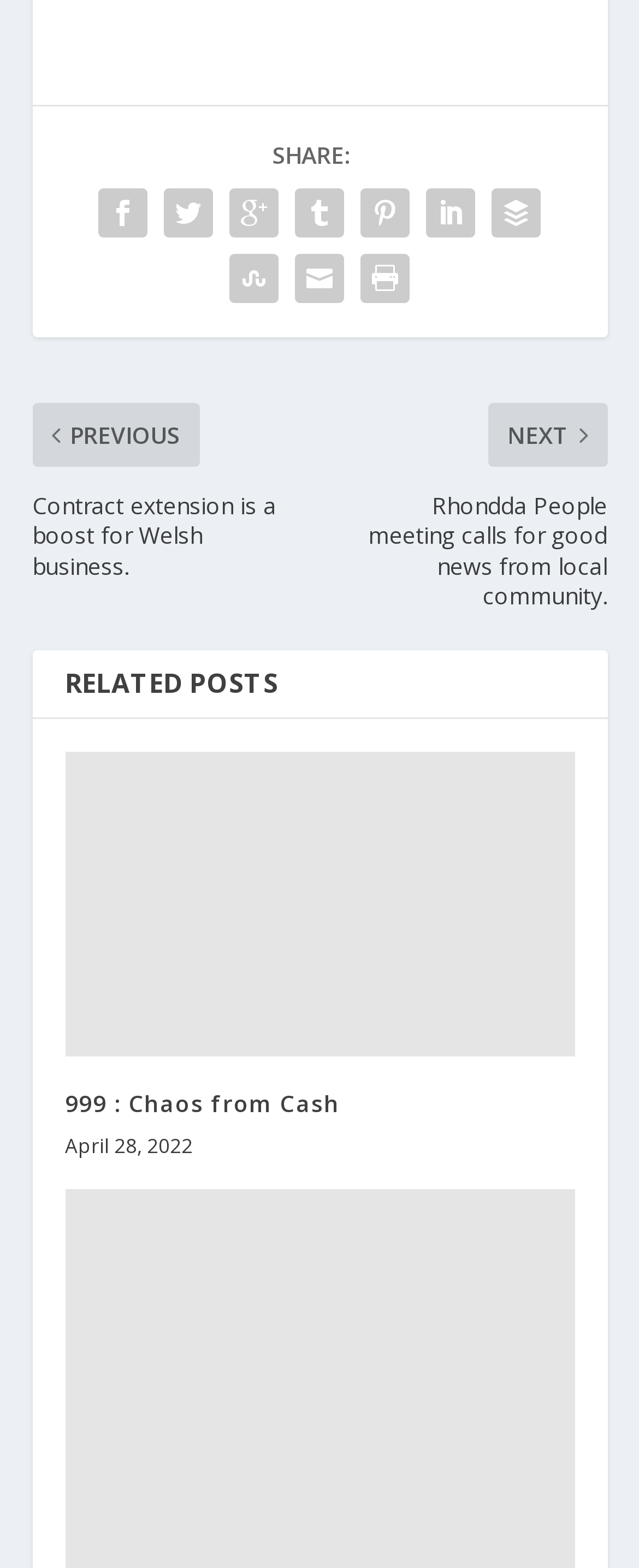Please locate the bounding box coordinates of the element that should be clicked to achieve the given instruction: "Read the article '999 : Chaos from Cash'".

[0.101, 0.479, 0.899, 0.674]